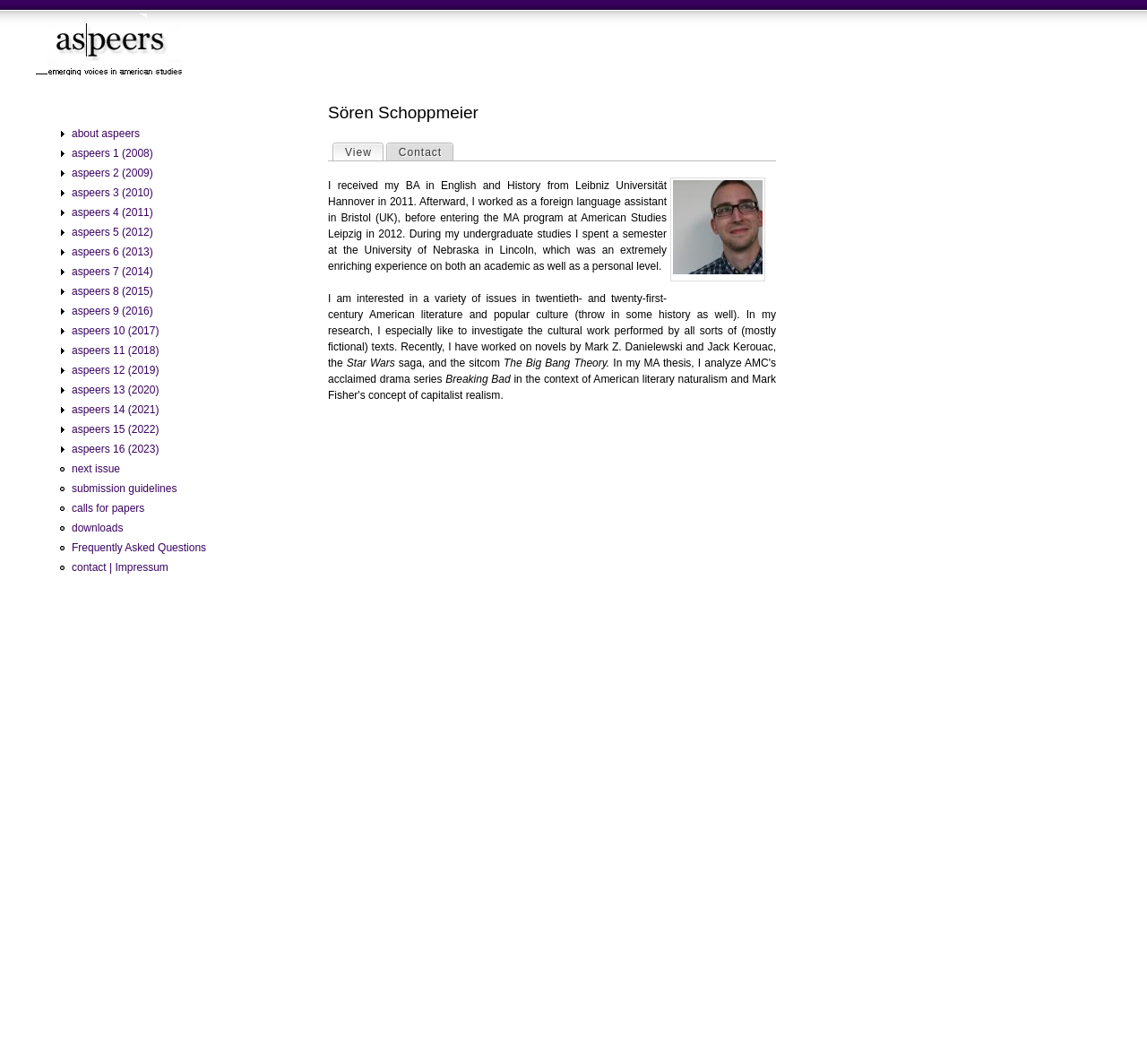Identify the bounding box of the UI element described as follows: "aspeers 15 (2022)". Provide the coordinates as four float numbers in the range of 0 to 1 [left, top, right, bottom].

[0.062, 0.398, 0.139, 0.409]